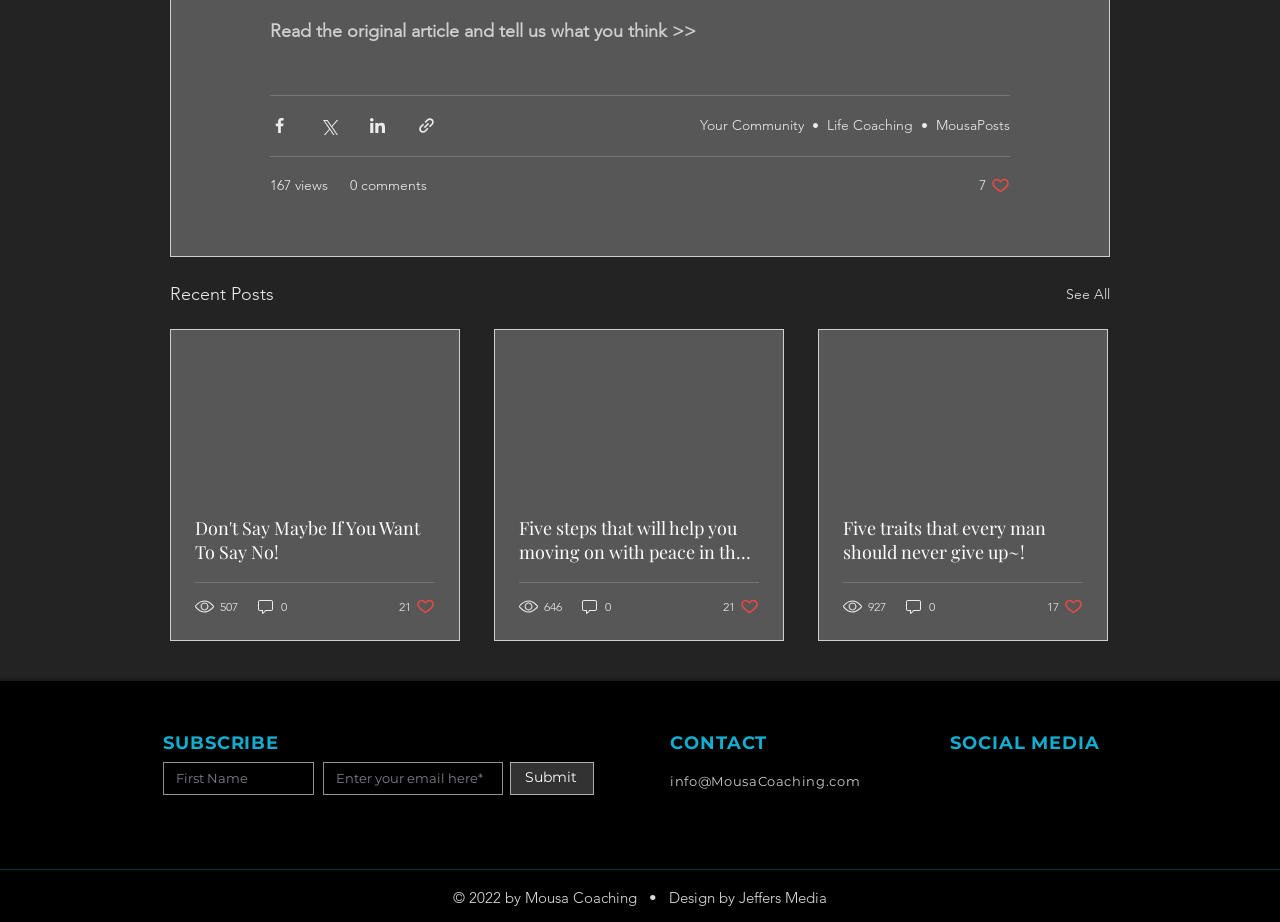Please identify the coordinates of the bounding box for the clickable region that will accomplish this instruction: "Read the original article".

[0.211, 0.021, 0.544, 0.045]